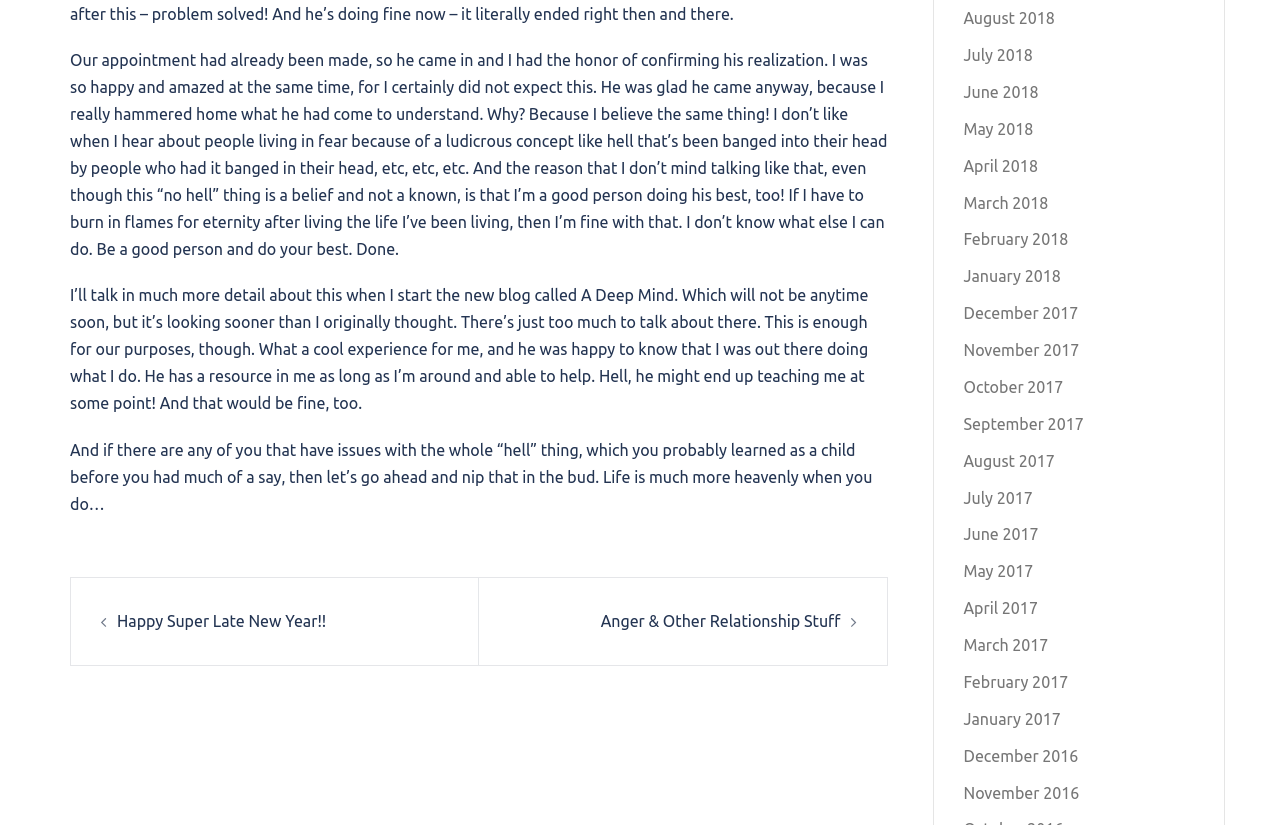Please identify the bounding box coordinates of the clickable area that will fulfill the following instruction: "Click the 'August 2018' link". The coordinates should be in the format of four float numbers between 0 and 1, i.e., [left, top, right, bottom].

[0.753, 0.011, 0.824, 0.033]